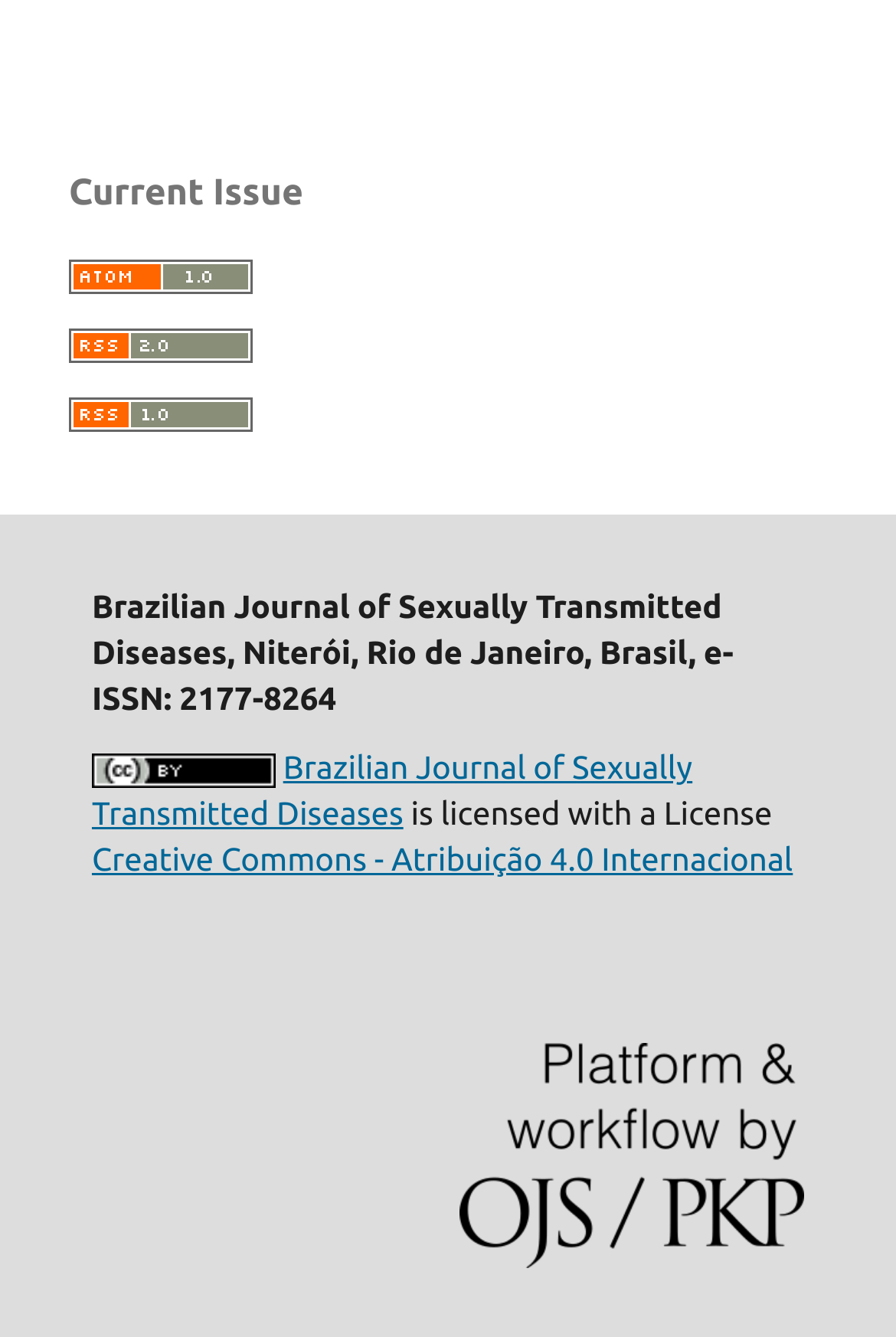What type of license is used?
Please provide a single word or phrase answer based on the image.

Creative Commons